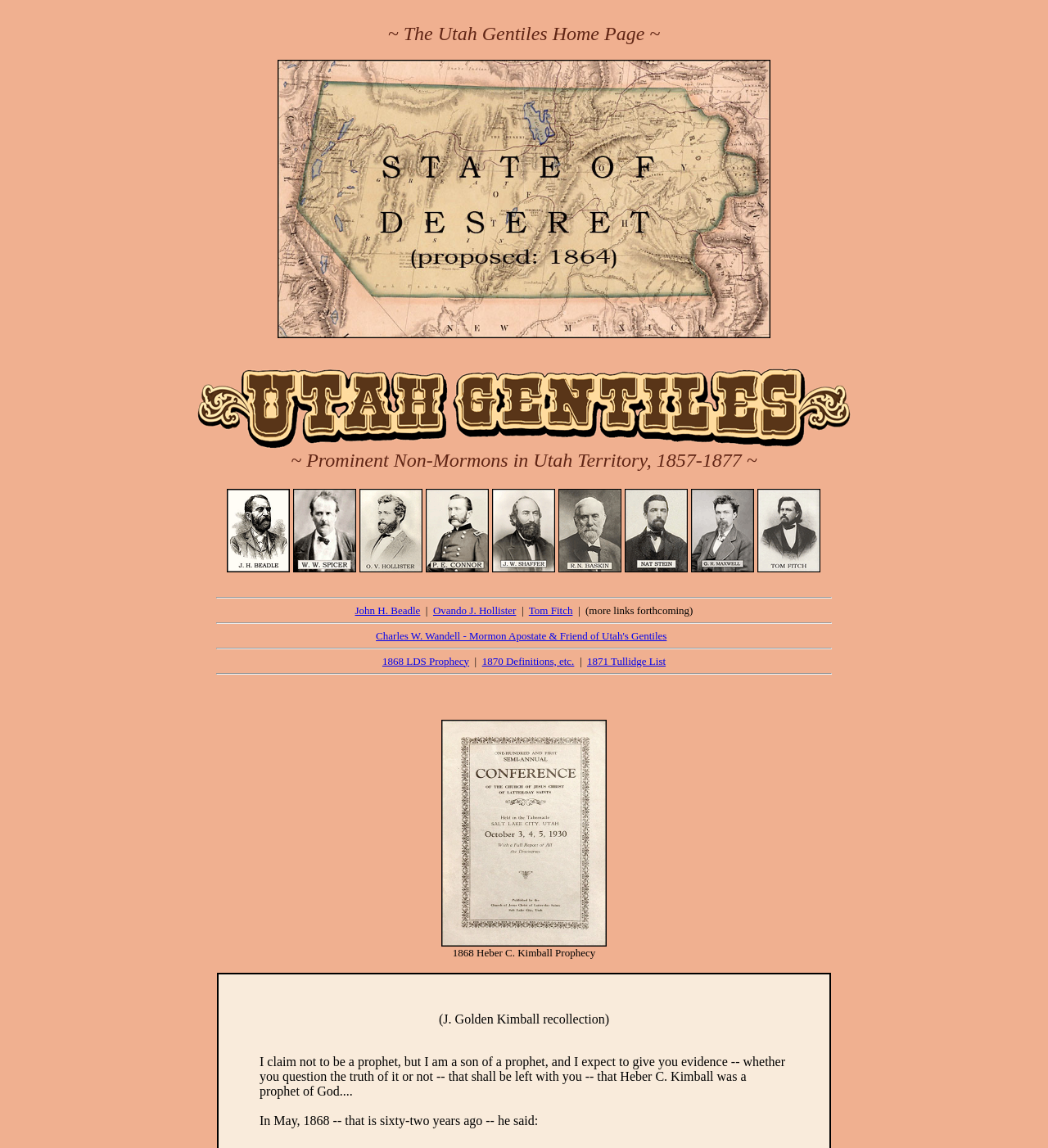What is the name of the first person mentioned on the webpage?
Using the information from the image, give a concise answer in one word or a short phrase.

John H. Beadle